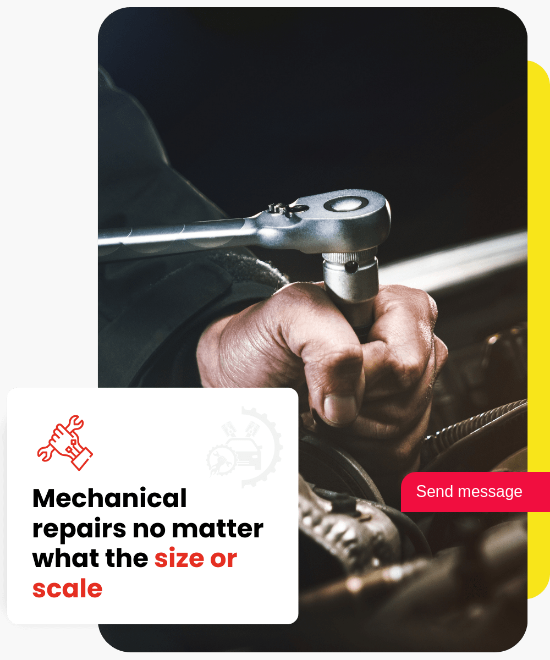Refer to the image and answer the question with as much detail as possible: What is the purpose of the 'Send message' button?

The caption states that the 'Send message' button is prominently displayed, and its purpose is to encourage potential customers to reach out for assistance, implying that it is a call-to-action to initiate contact with the garage or mechanic.